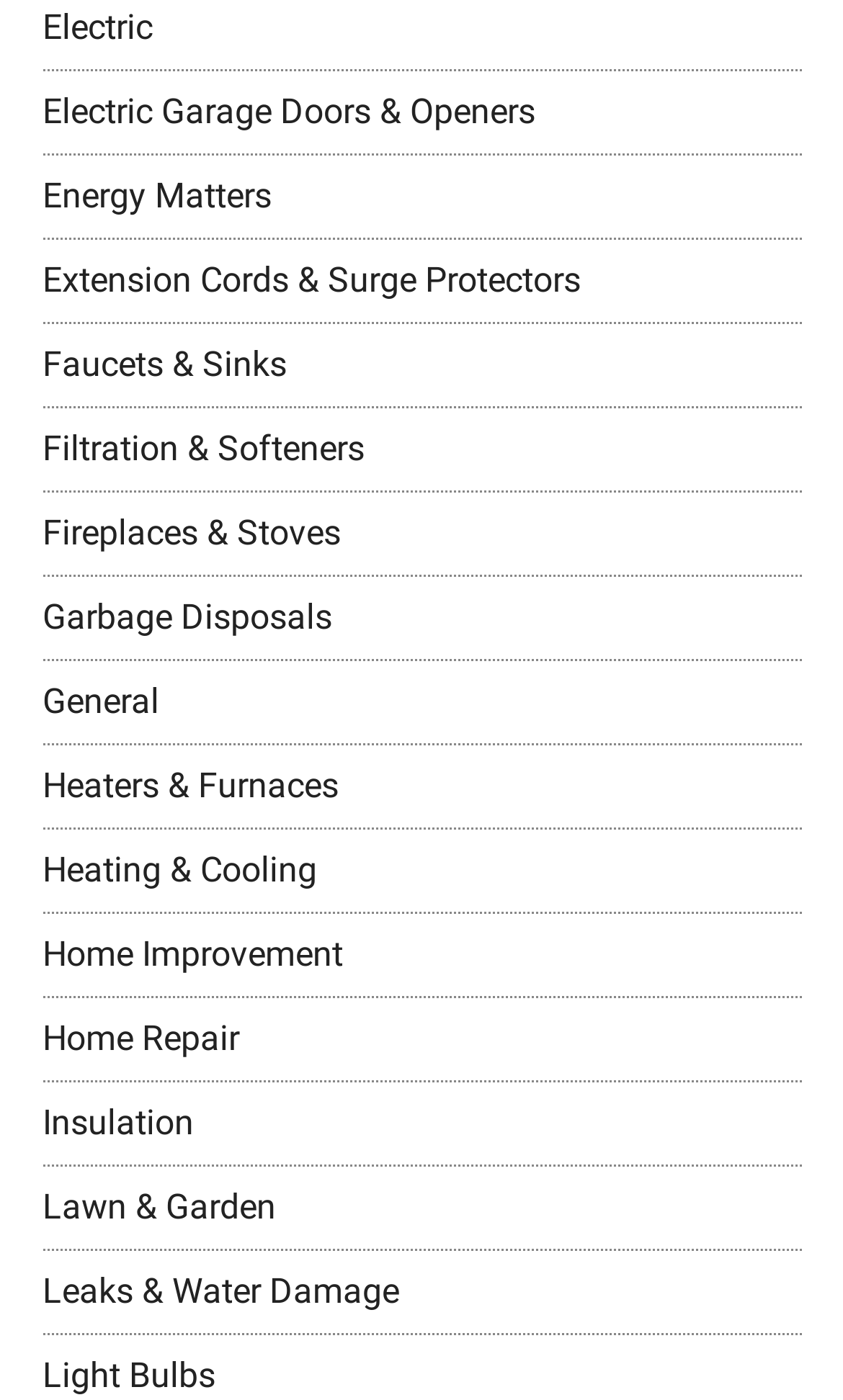Give a one-word or short phrase answer to the question: 
Is there a category for 'Home Improvement'?

Yes